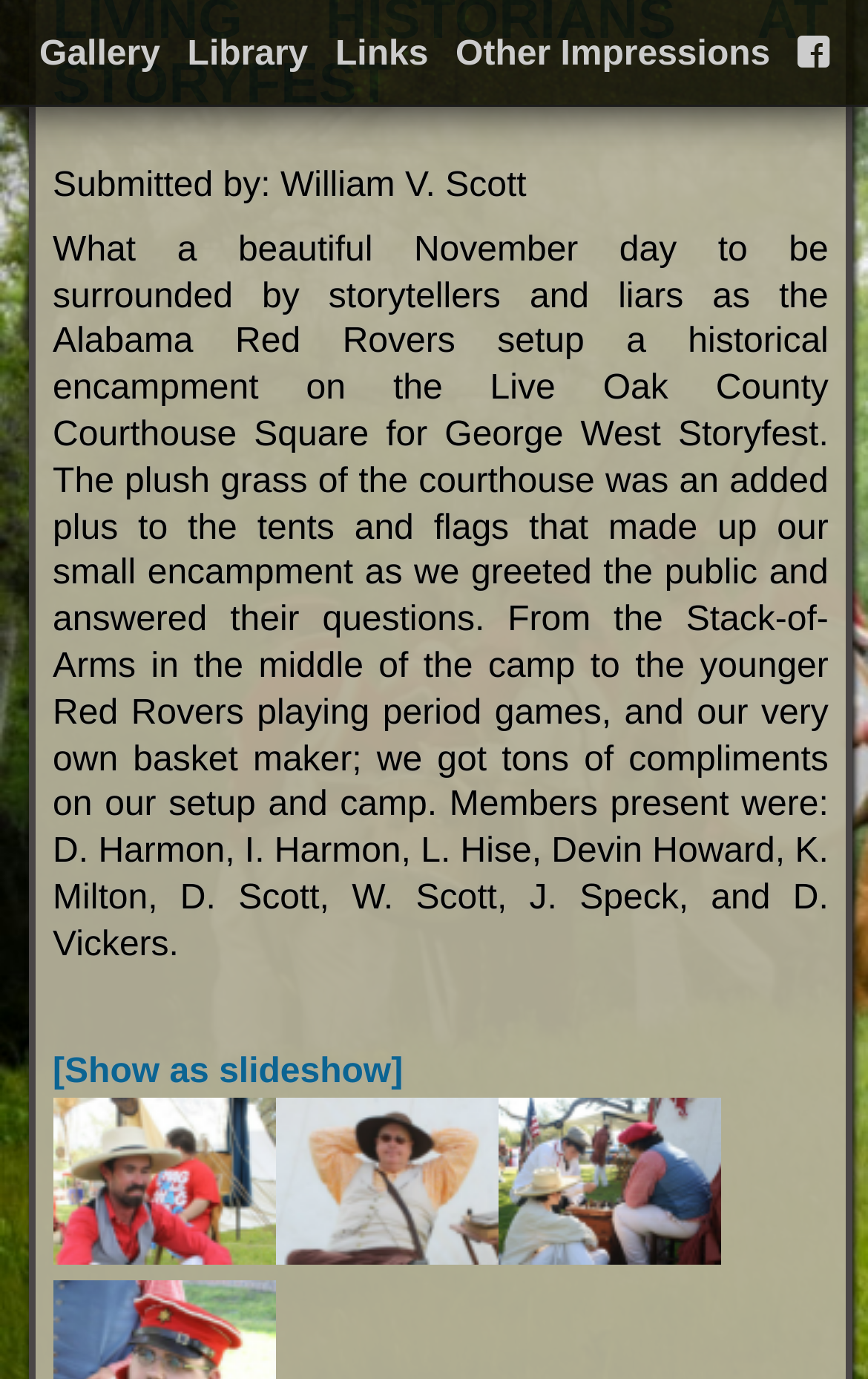Extract the bounding box coordinates for the UI element described as: "Other Impressions".

[0.525, 0.025, 0.887, 0.053]